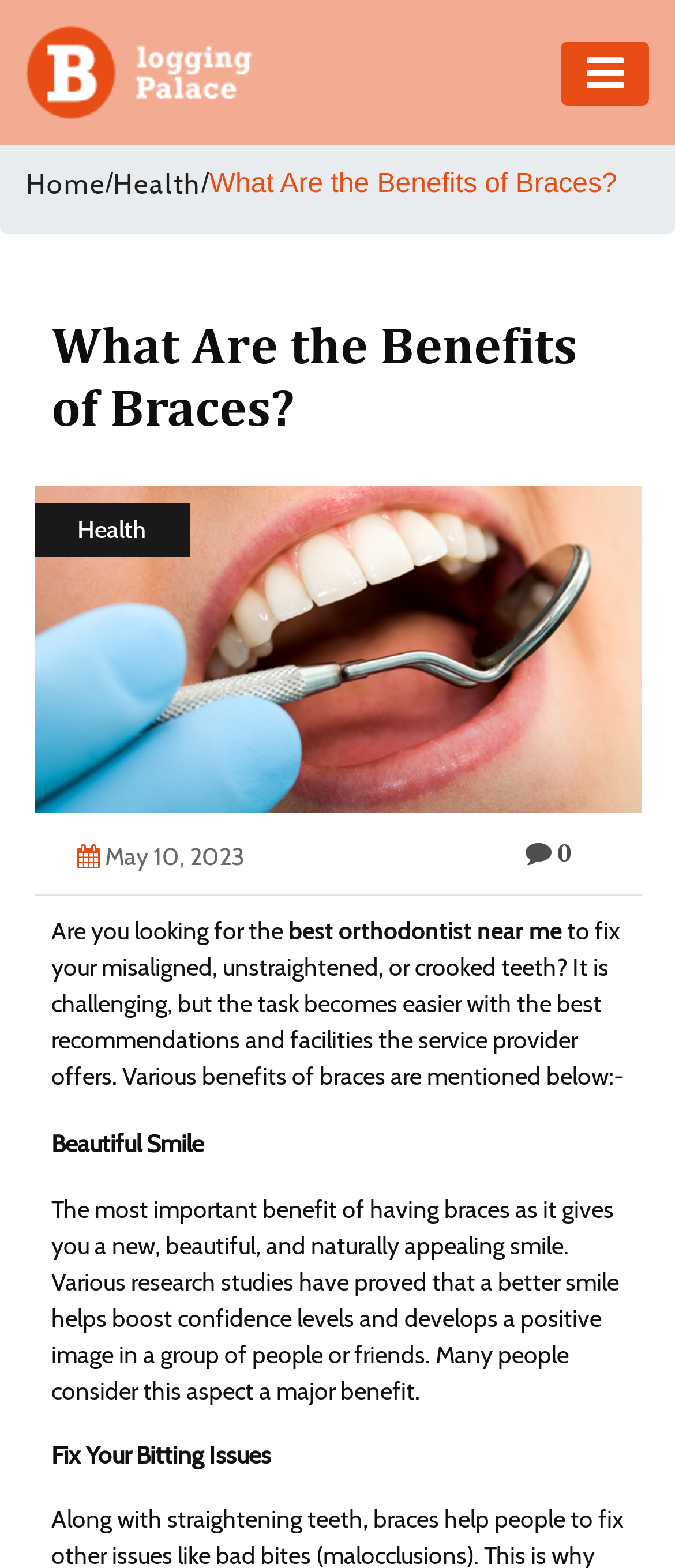What is the second benefit of braces mentioned on the webpage?
Utilize the image to construct a detailed and well-explained answer.

After reading the webpage content, I found that the second benefit of braces mentioned is fixing biting issues. This is stated in the text 'Fix Your Biting Issues' and is described as one of the advantages of using braces.